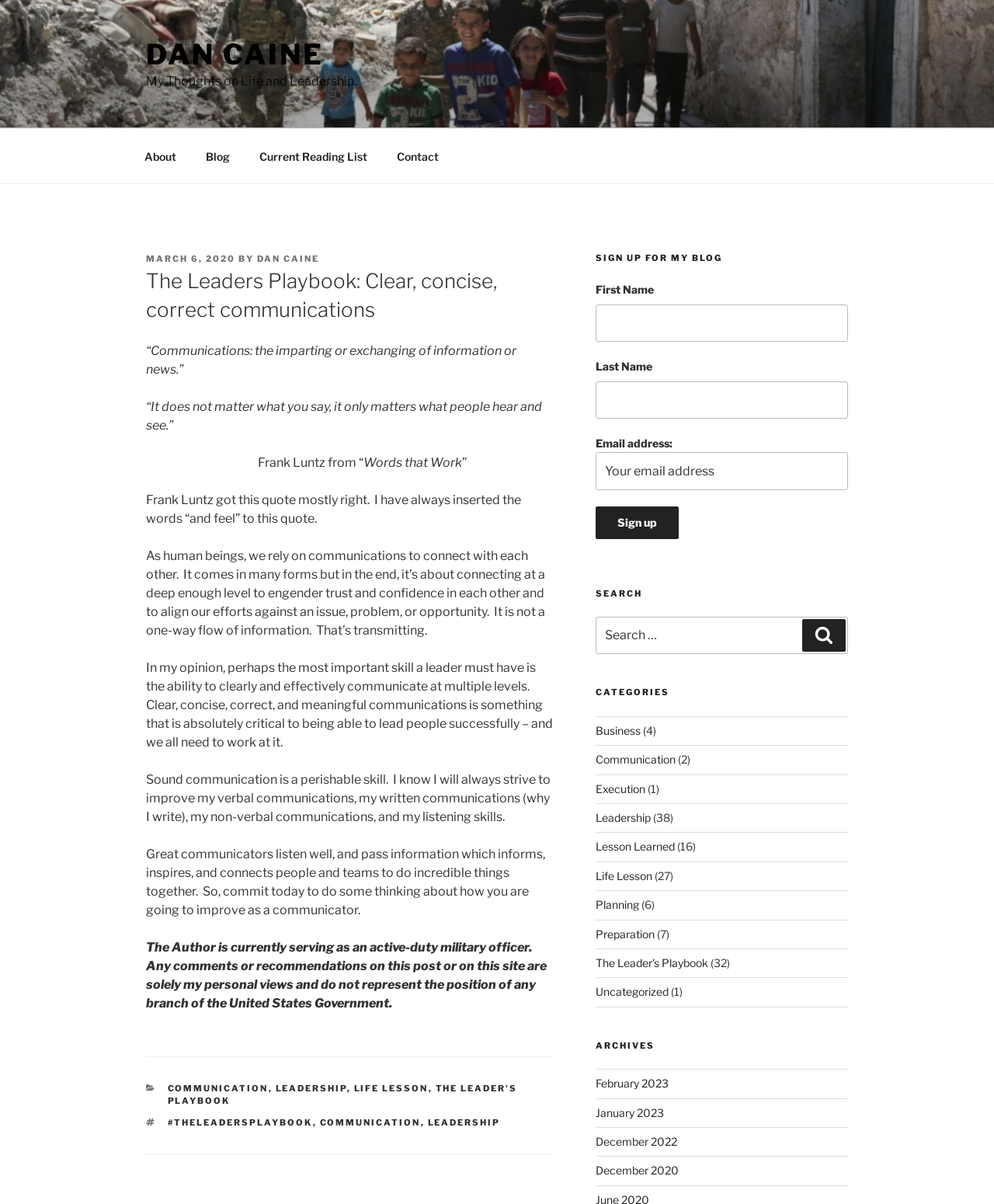Pinpoint the bounding box coordinates of the area that must be clicked to complete this instruction: "Search for something".

[0.599, 0.512, 0.853, 0.544]